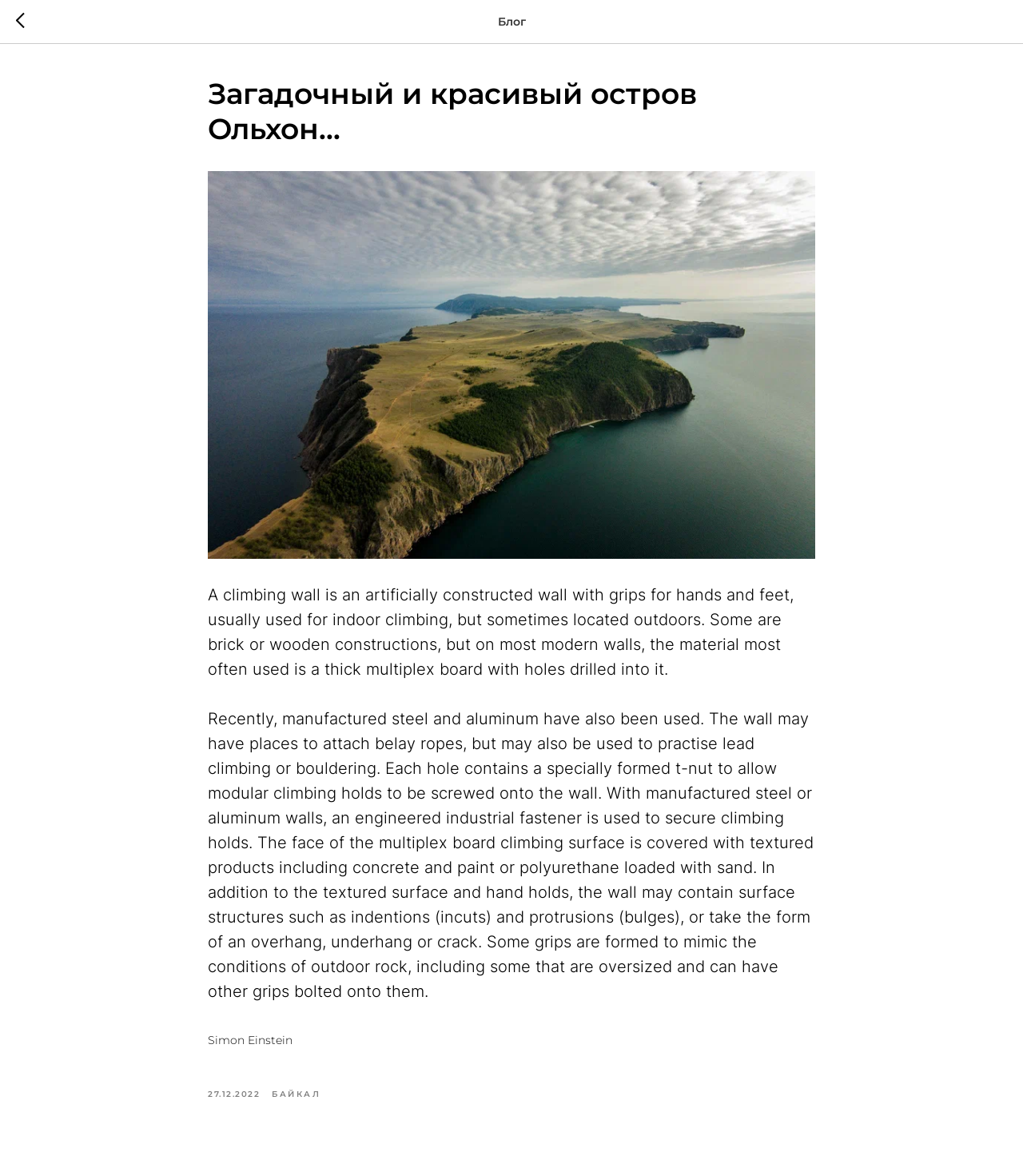Determine the bounding box coordinates of the UI element that matches the following description: "Байкал". The coordinates should be four float numbers between 0 and 1 in the format [left, top, right, bottom].

[0.266, 0.923, 0.313, 0.935]